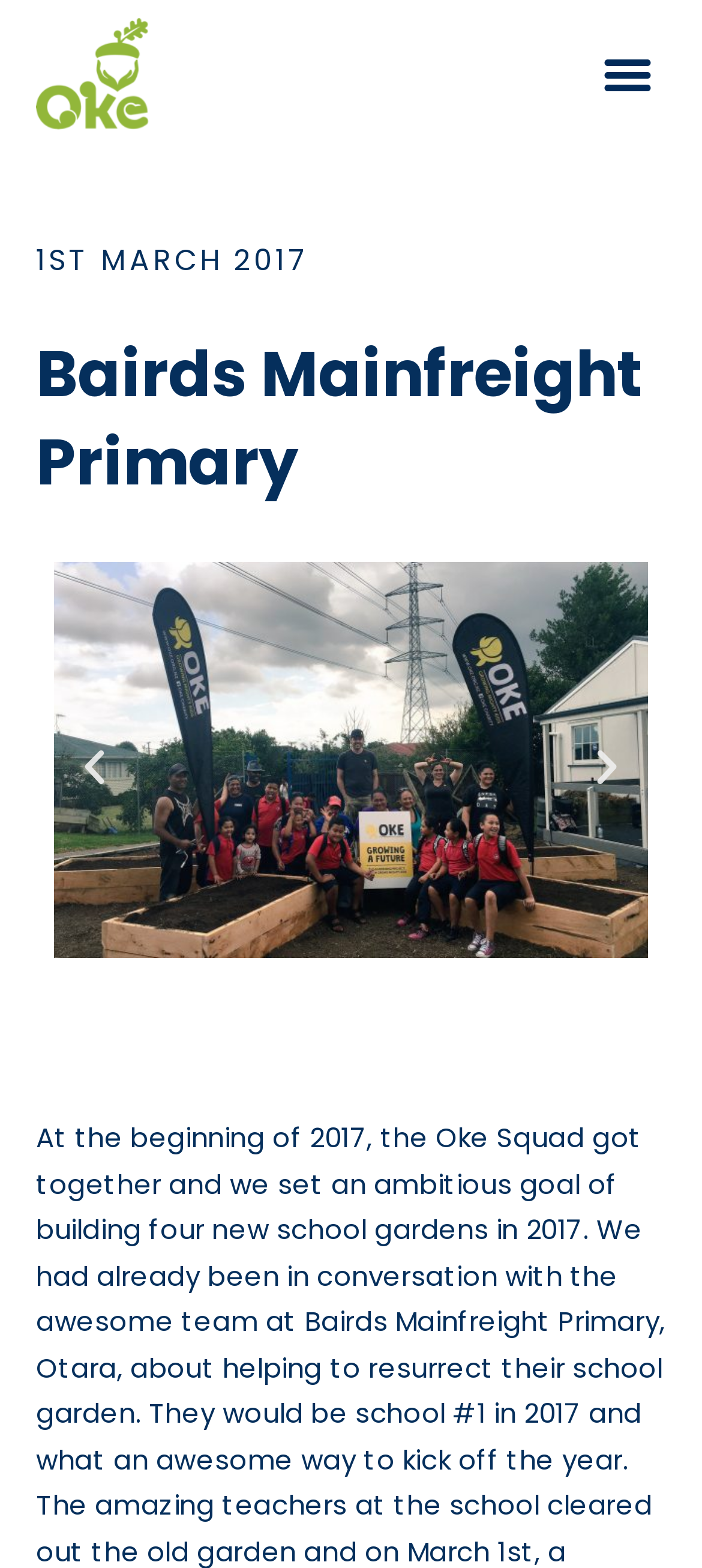Using the information shown in the image, answer the question with as much detail as possible: What is the date mentioned on the webpage?

The date mentioned on the webpage can be found in the heading element, which is '1ST MARCH 2017'. This is a prominent element on the webpage, indicating the date.